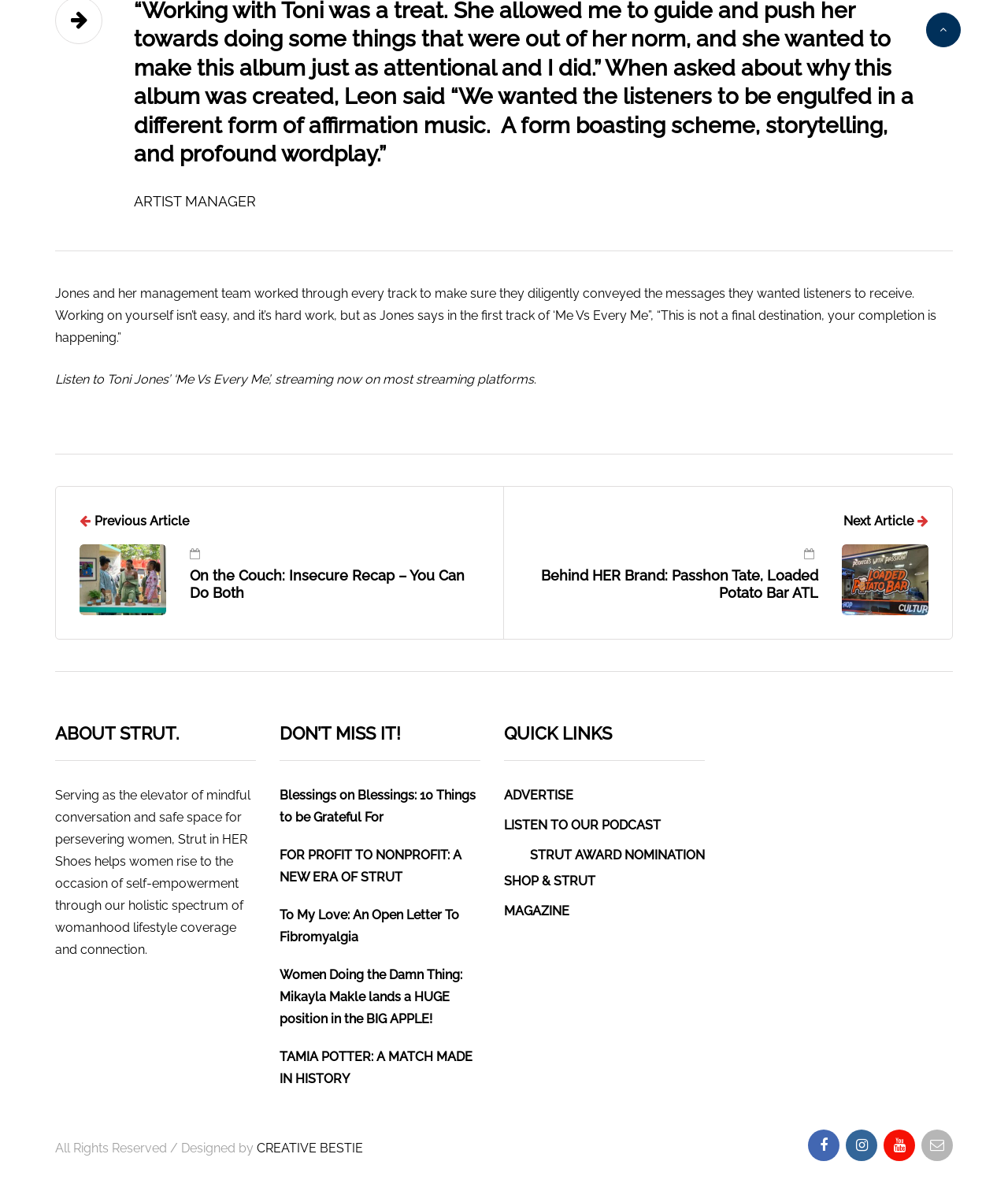Find the bounding box coordinates of the clickable region needed to perform the following instruction: "Shop at Strut". The coordinates should be provided as four float numbers between 0 and 1, i.e., [left, top, right, bottom].

[0.5, 0.734, 0.591, 0.746]